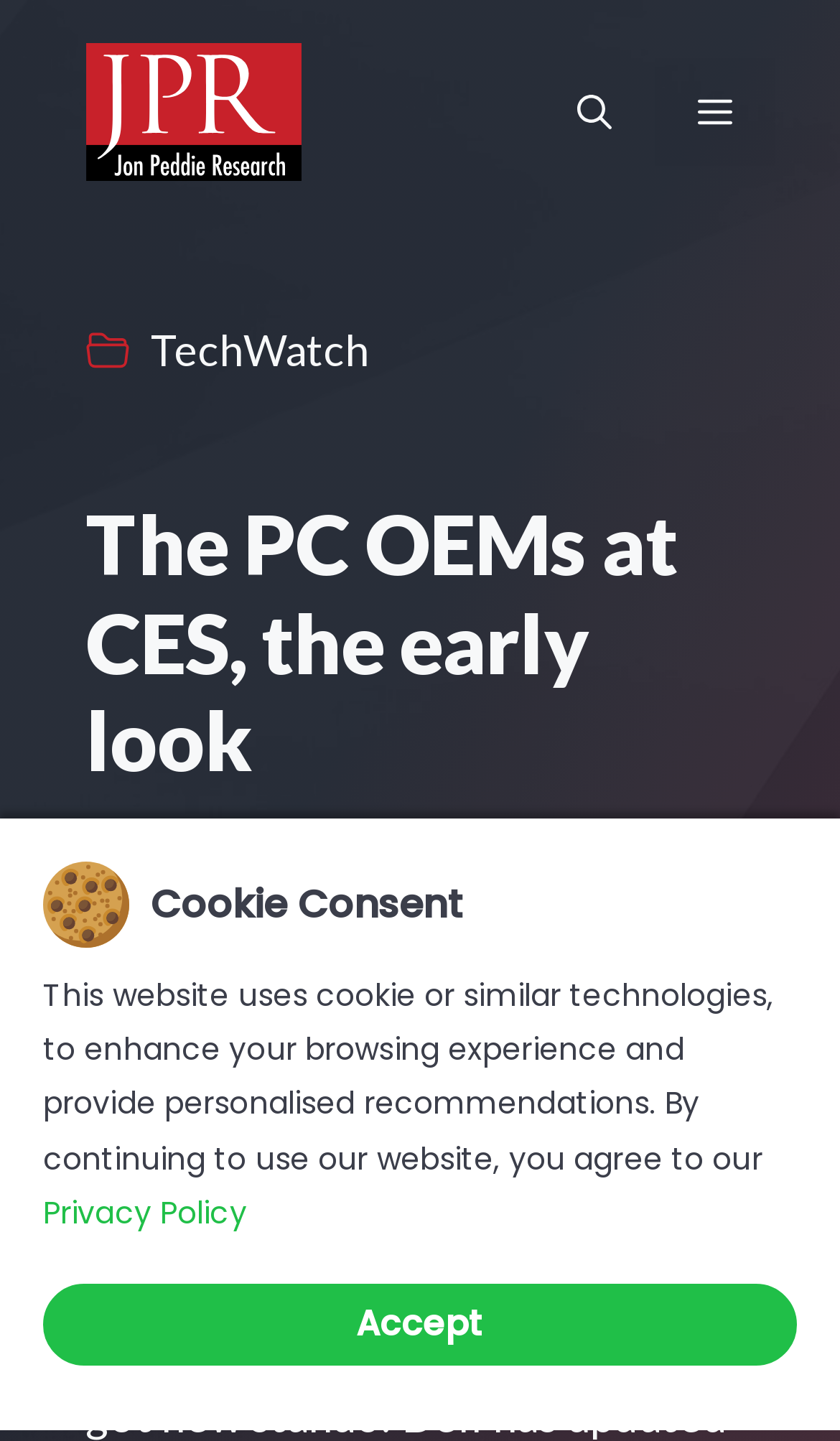Locate the heading on the webpage and return its text.

The PC OEMs at CES, the early look